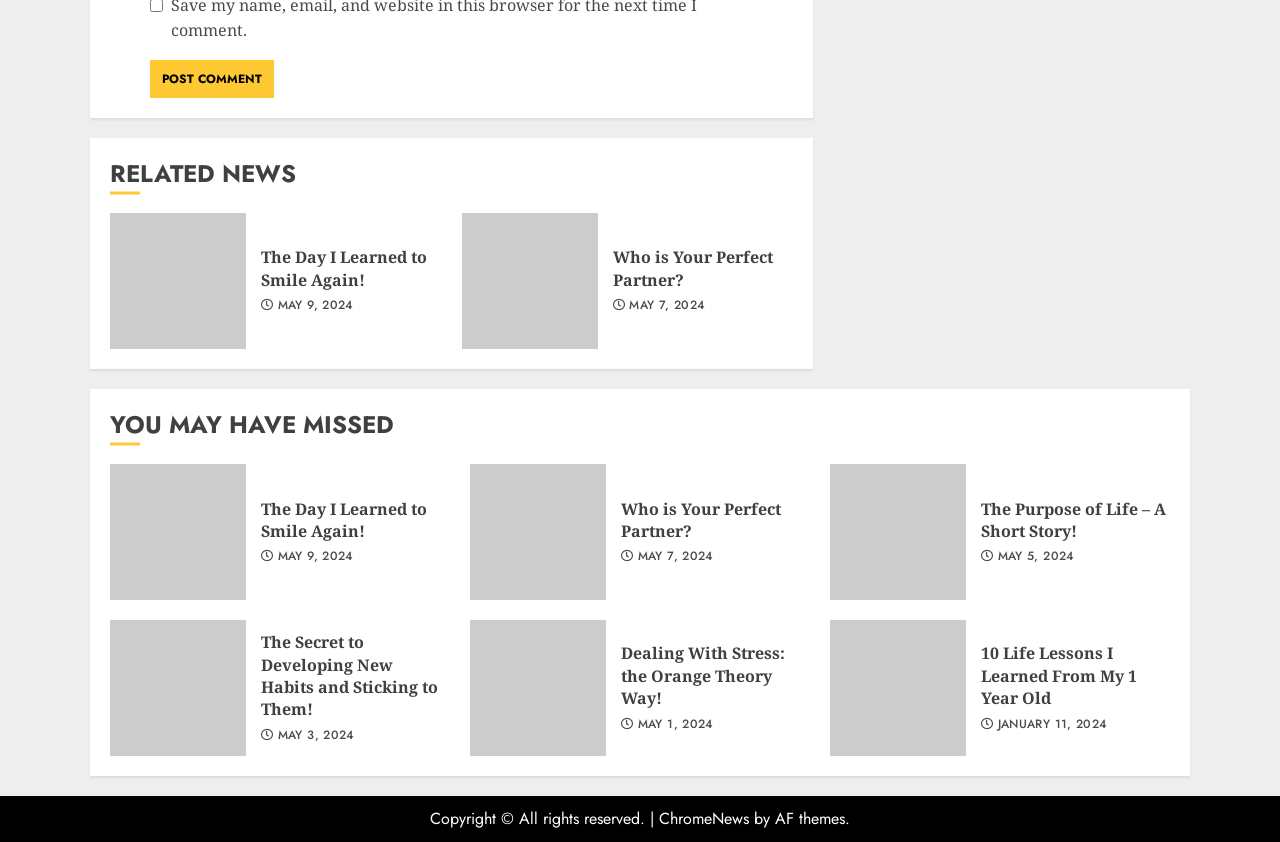Please indicate the bounding box coordinates of the element's region to be clicked to achieve the instruction: "read related news". Provide the coordinates as four float numbers between 0 and 1, i.e., [left, top, right, bottom].

[0.086, 0.187, 0.62, 0.229]